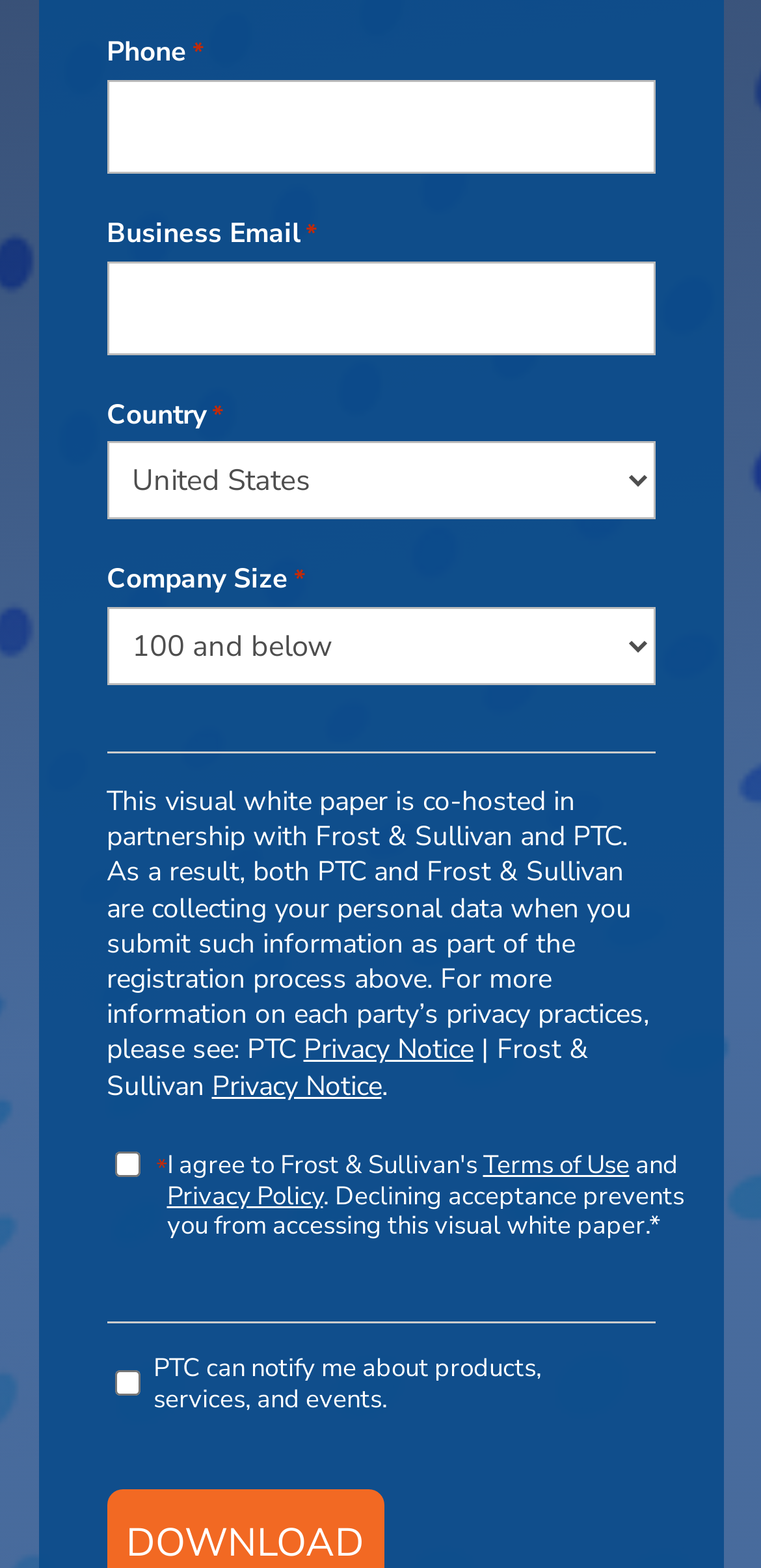How many links are there on the webpage?
Please ensure your answer is as detailed and informative as possible.

There are four links on the webpage, two for Frost & Sullivan's privacy notice, one for PTC's privacy policy, and one for Terms of Use.